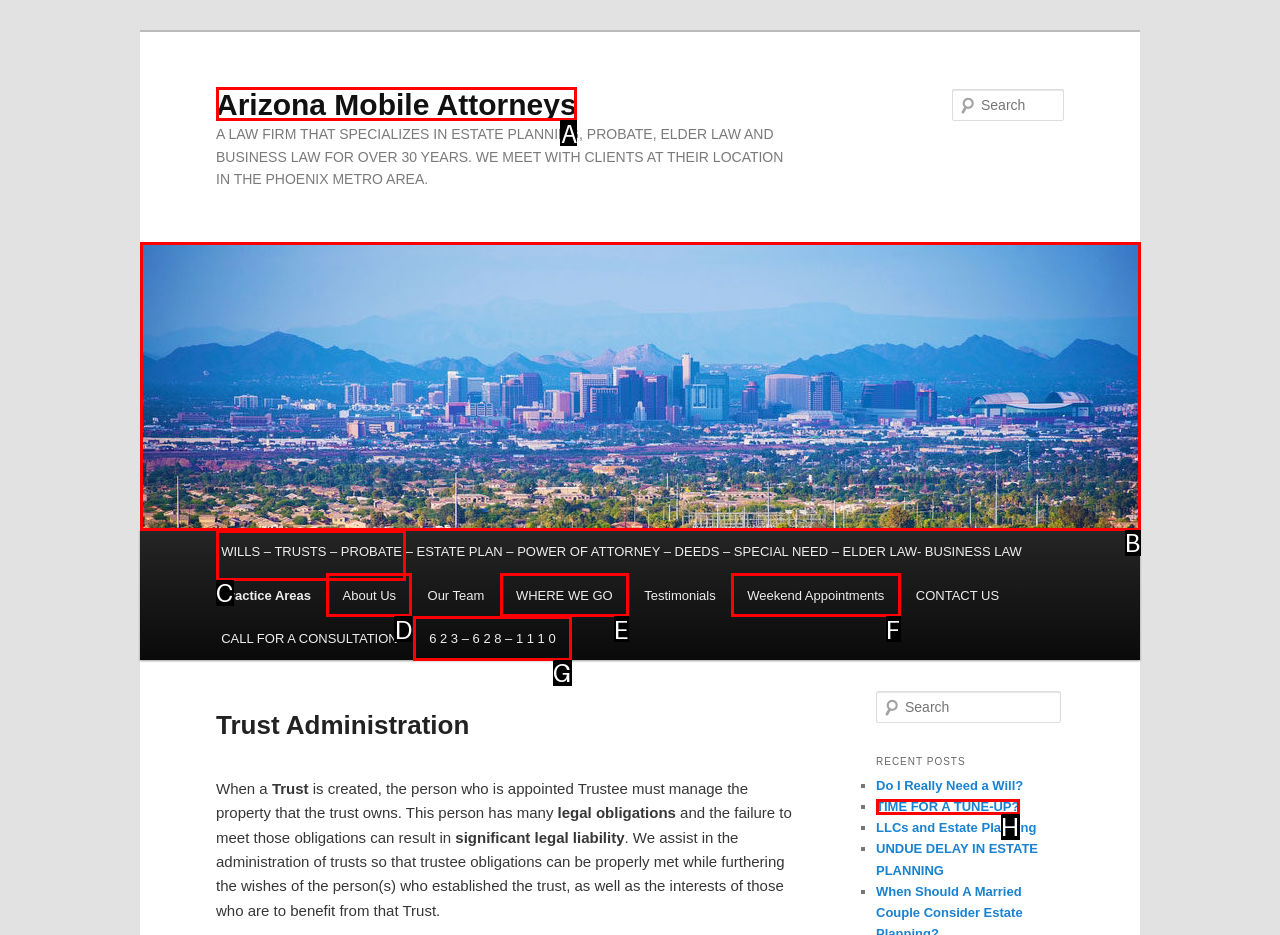Which option best describes: parent_node: Arizona Mobile Attorneys
Respond with the letter of the appropriate choice.

B